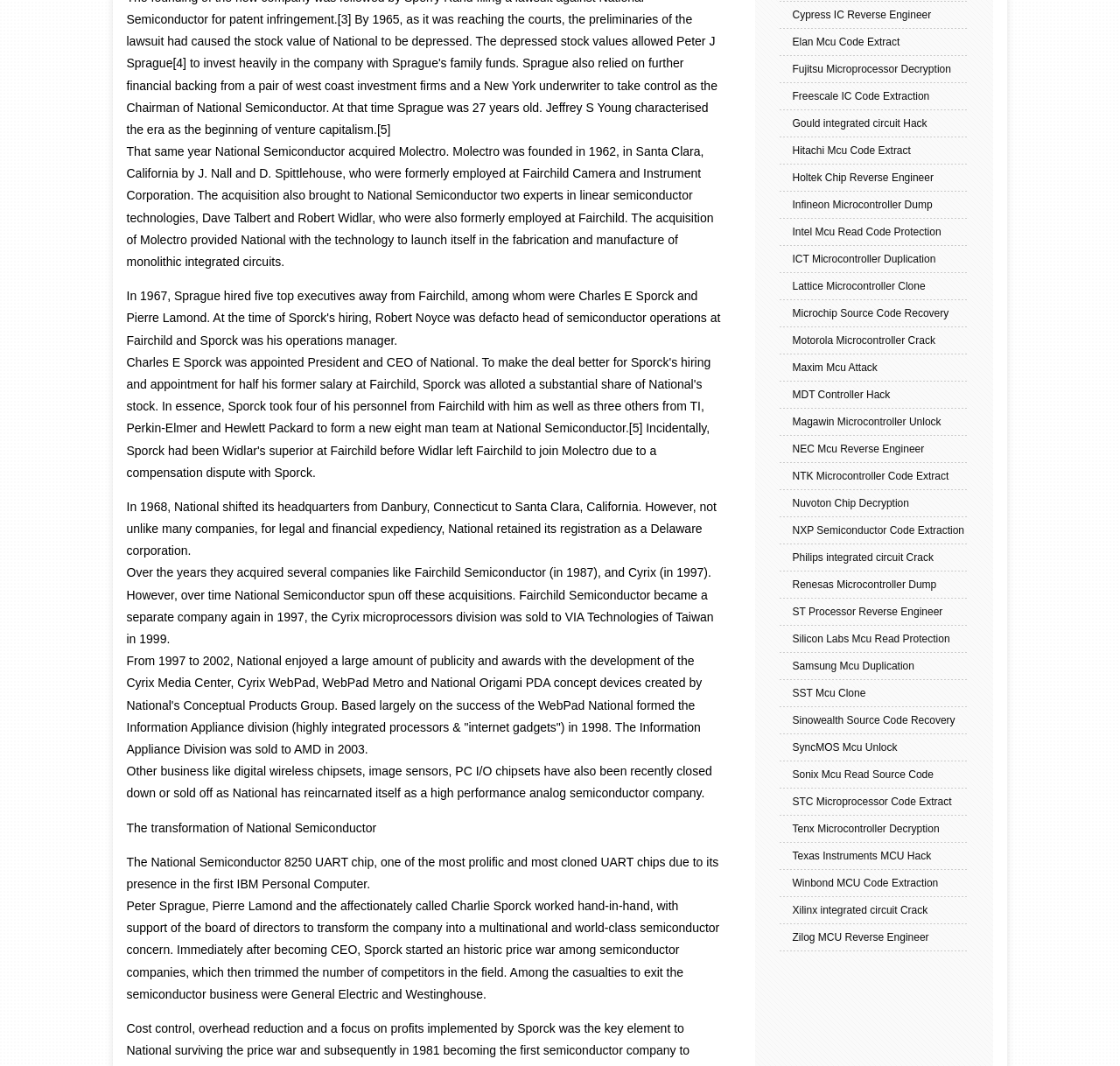Using the information in the image, give a comprehensive answer to the question: 
What year was Molectro founded?

According to the text, Molectro was founded in 1962 by J. Nall and D. Spittlehouse, who were formerly employed at Fairchild Camera and Instrument Corporation.